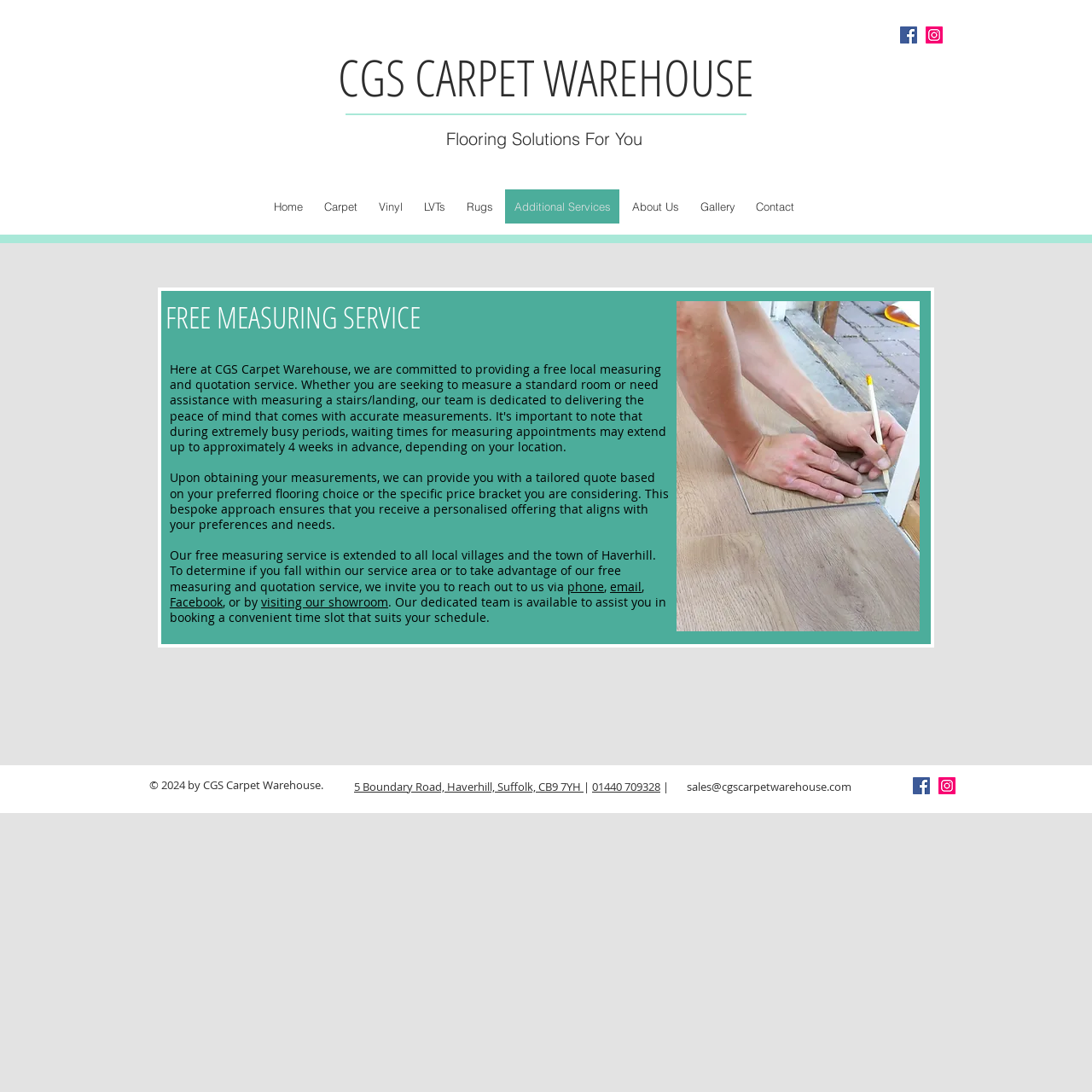Could you specify the bounding box coordinates for the clickable section to complete the following instruction: "Contact us via phone"?

[0.52, 0.529, 0.553, 0.544]